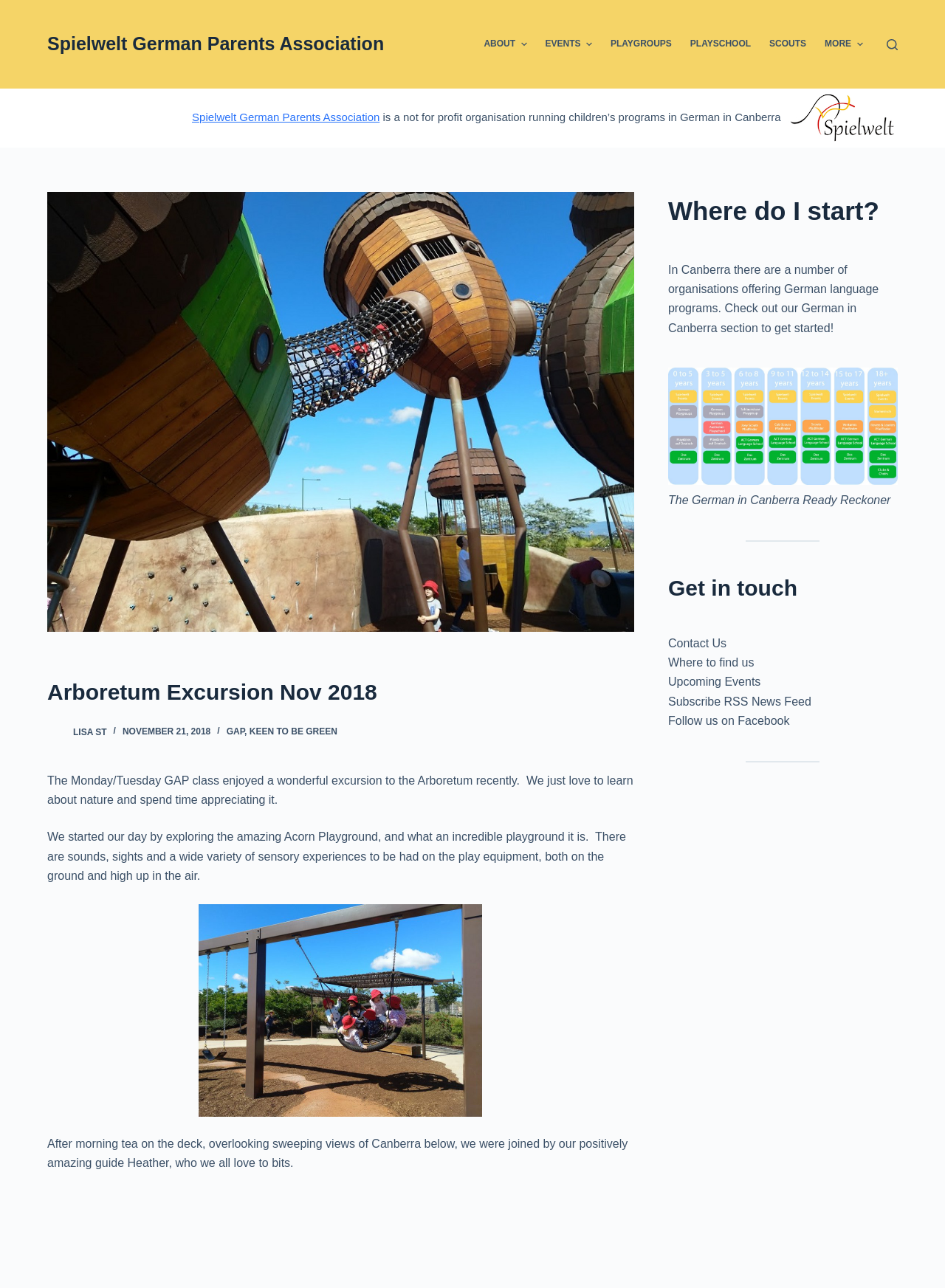Extract the main title from the webpage.

Arboretum Excursion Nov 2018